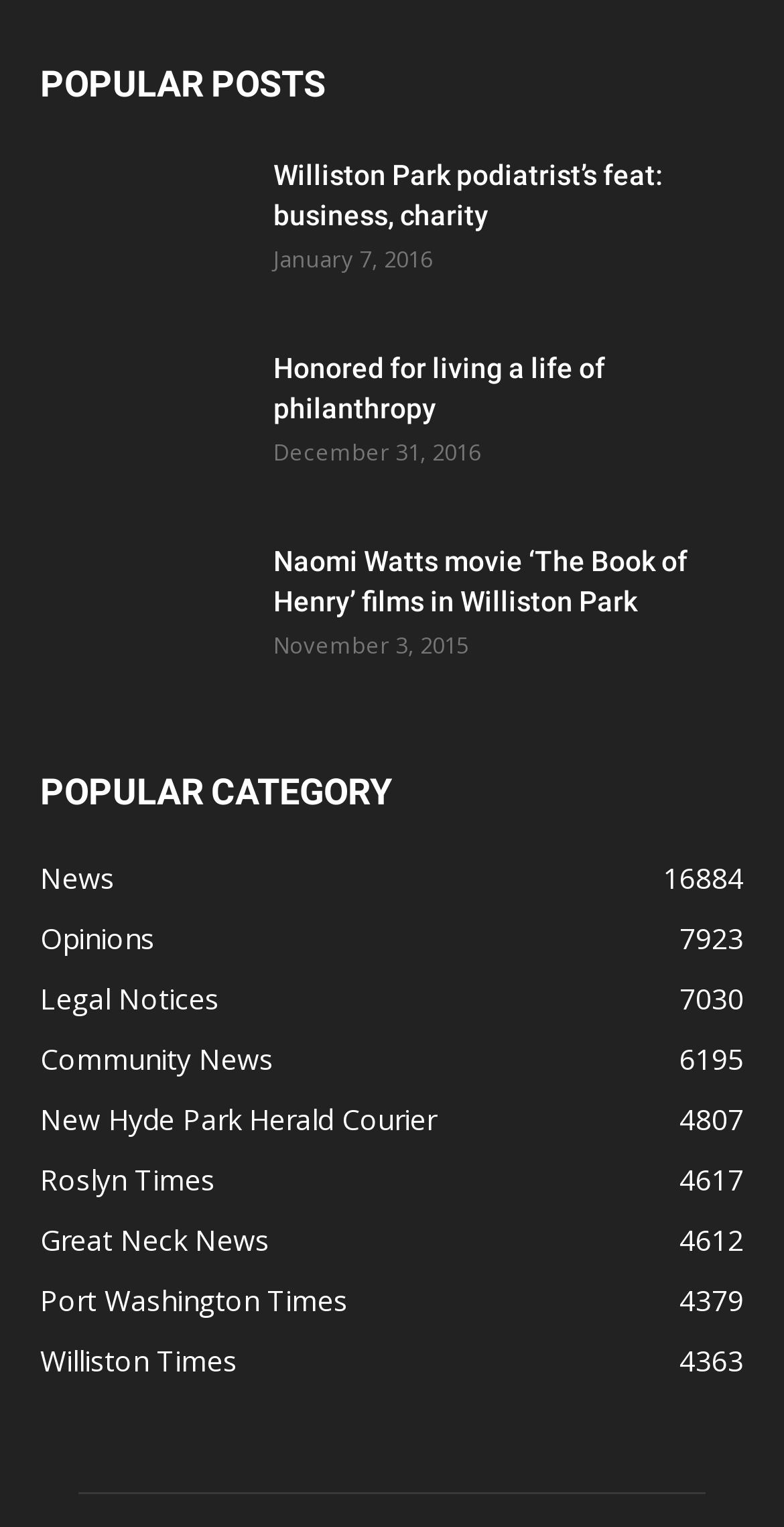Locate the bounding box coordinates of the segment that needs to be clicked to meet this instruction: "Click on the 'Williston Park podiatrist’s feat: business, charity' link".

[0.051, 0.102, 0.308, 0.194]